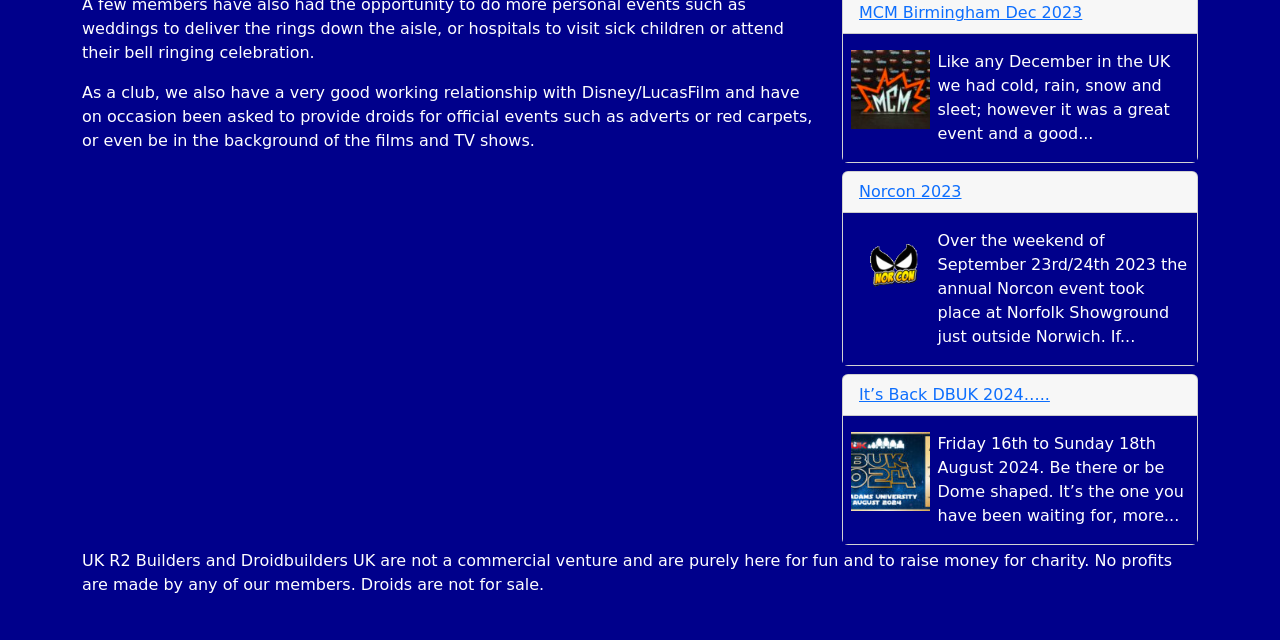Give the bounding box coordinates for the element described as: "Norcon 2023".

[0.671, 0.285, 0.751, 0.315]